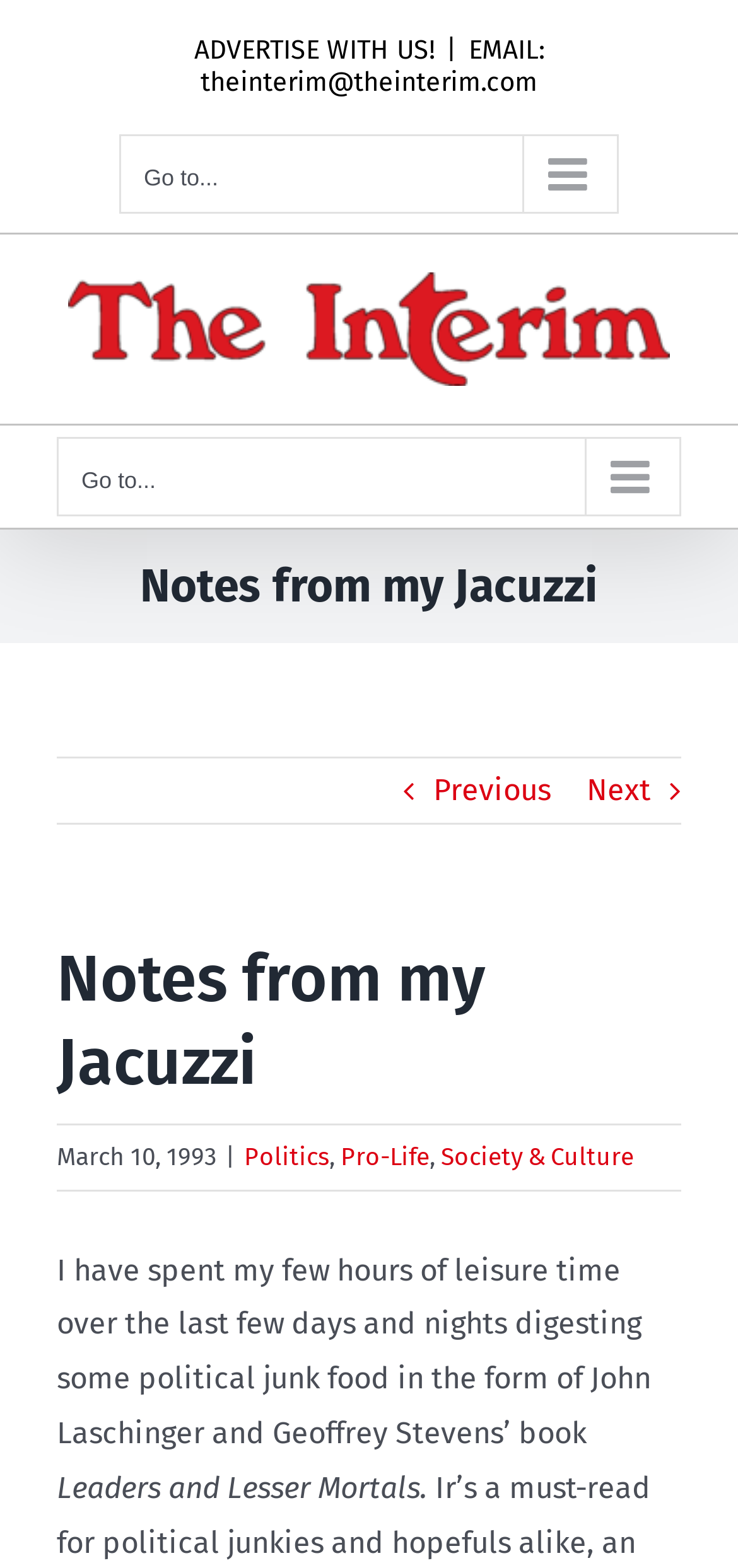What is the name of the book being discussed?
Give a one-word or short-phrase answer derived from the screenshot.

Leaders and Lesser Mortals